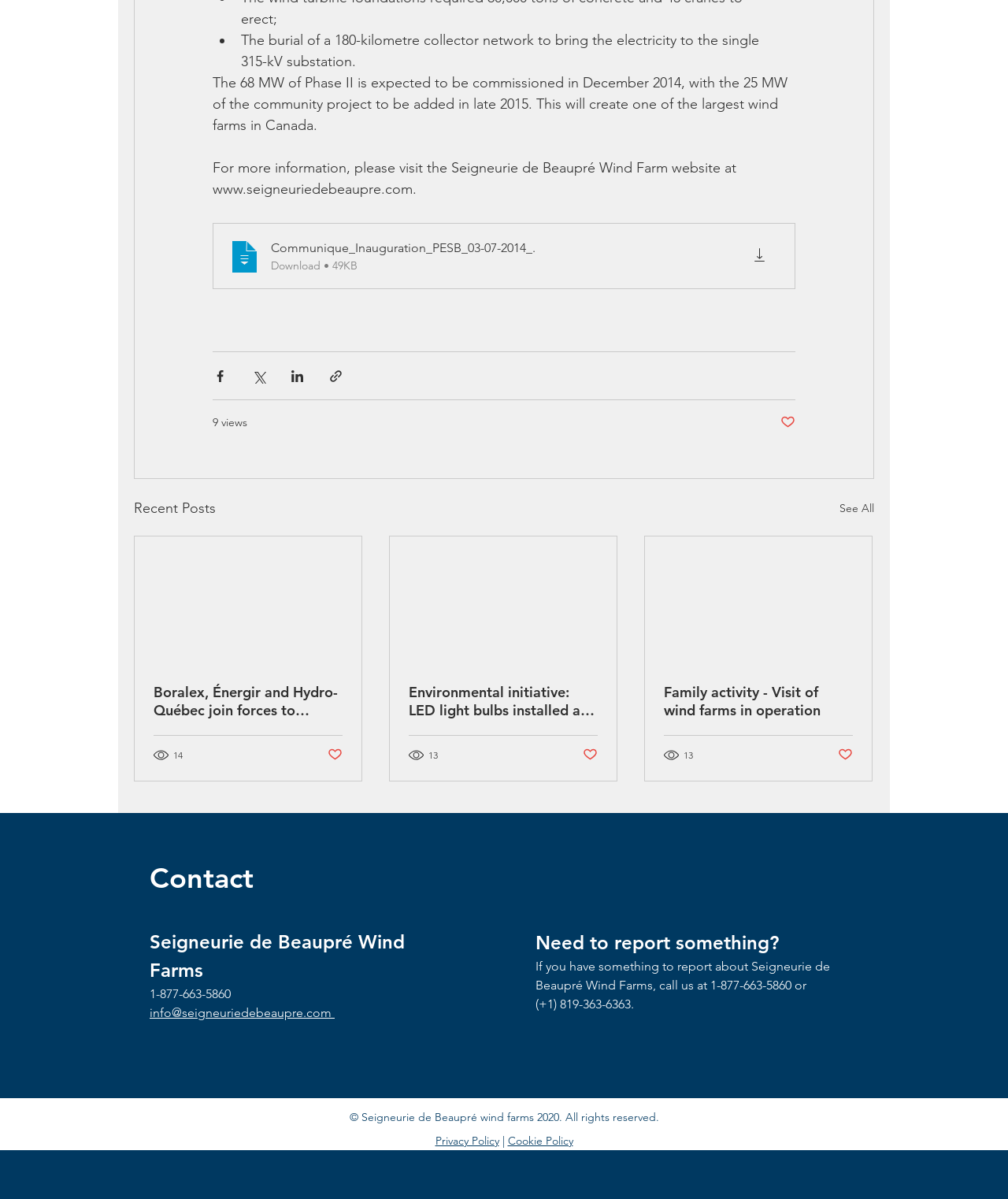Can you provide the bounding box coordinates for the element that should be clicked to implement the instruction: "Visit the Seigneurie de Beaupré Wind Farm website"?

[0.211, 0.133, 0.734, 0.165]